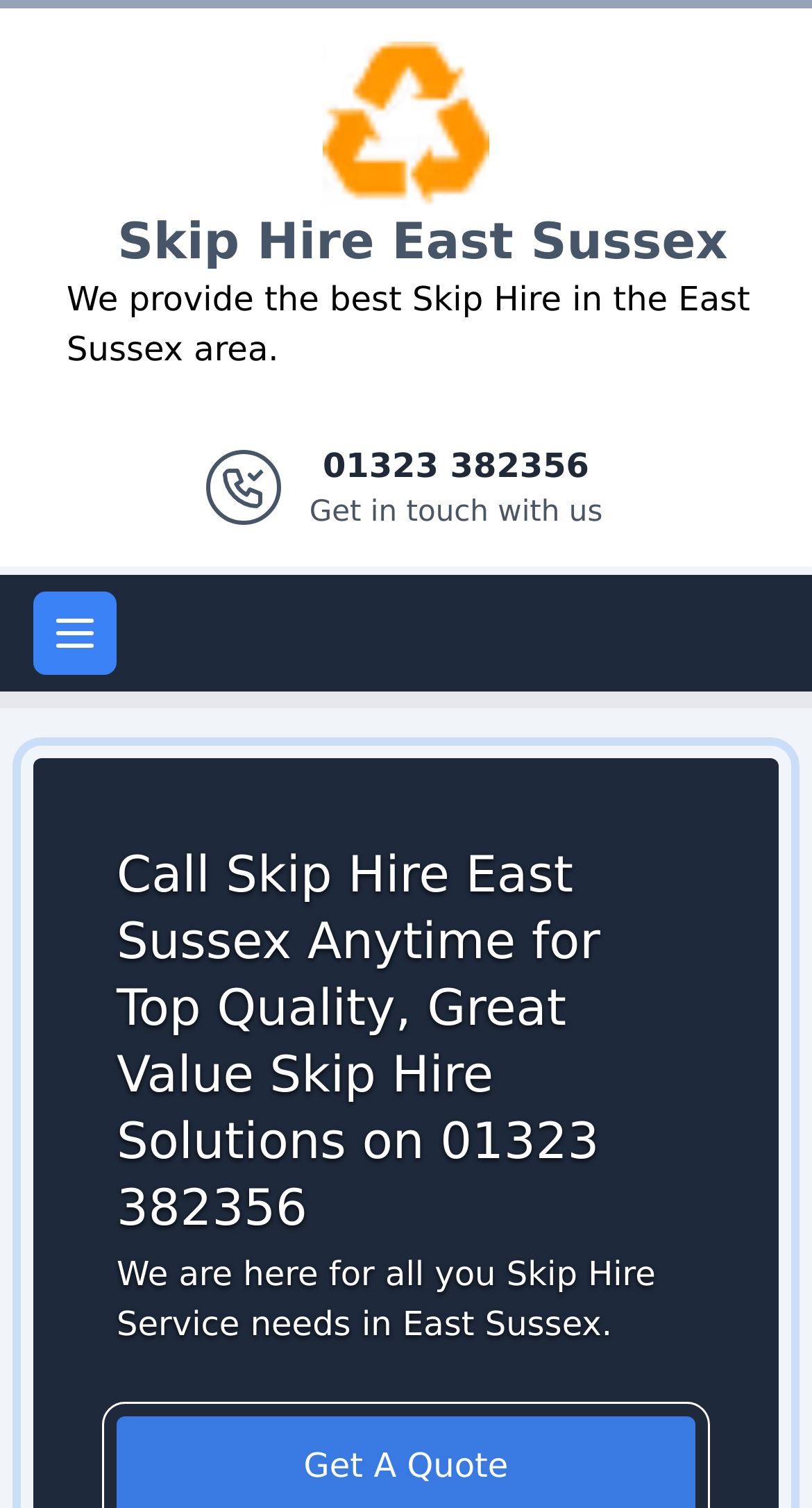Please provide a brief answer to the following inquiry using a single word or phrase:
What is the company's phone number?

01323 382356